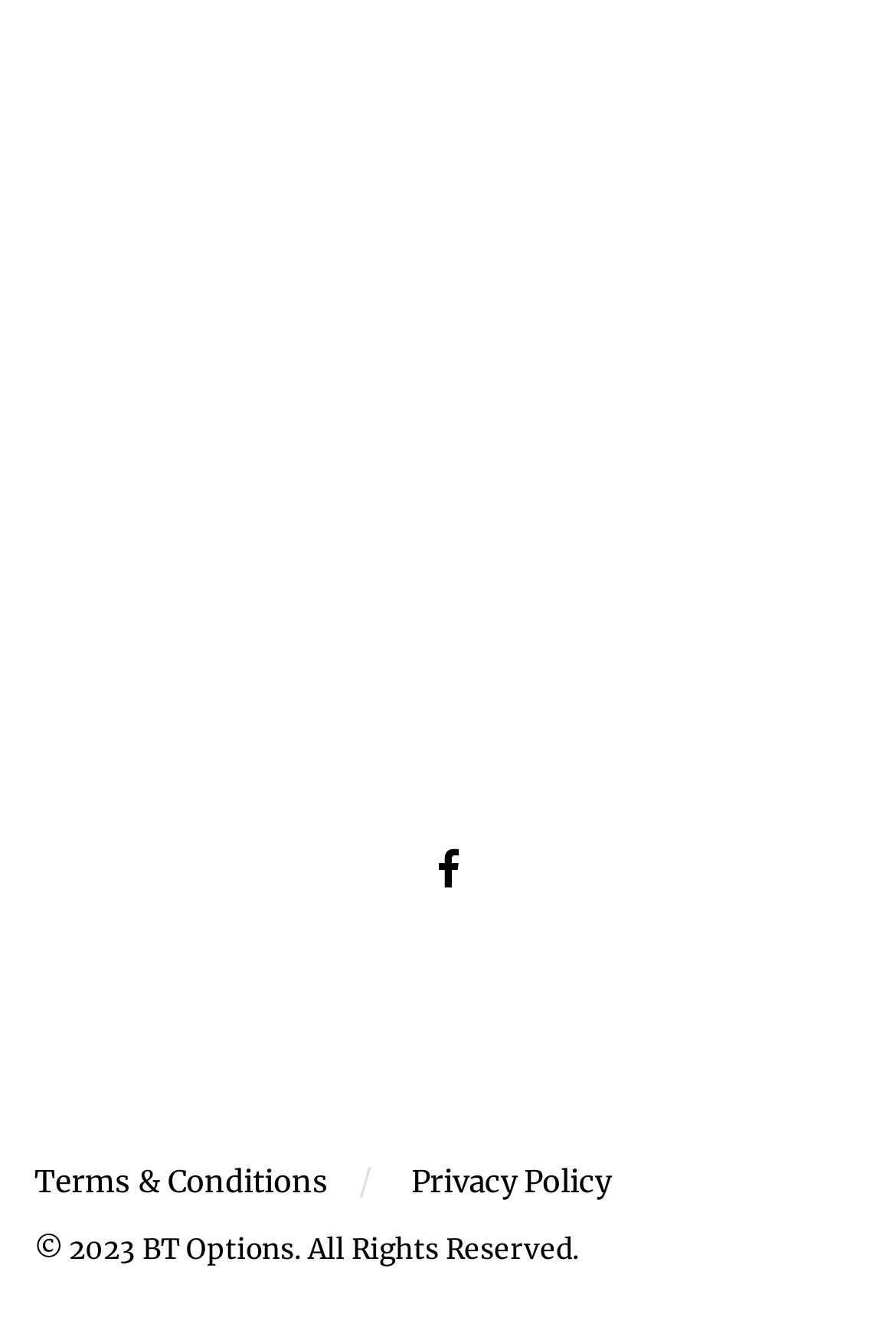How many links are there at the bottom of the webpage?
Observe the image and answer the question with a one-word or short phrase response.

3